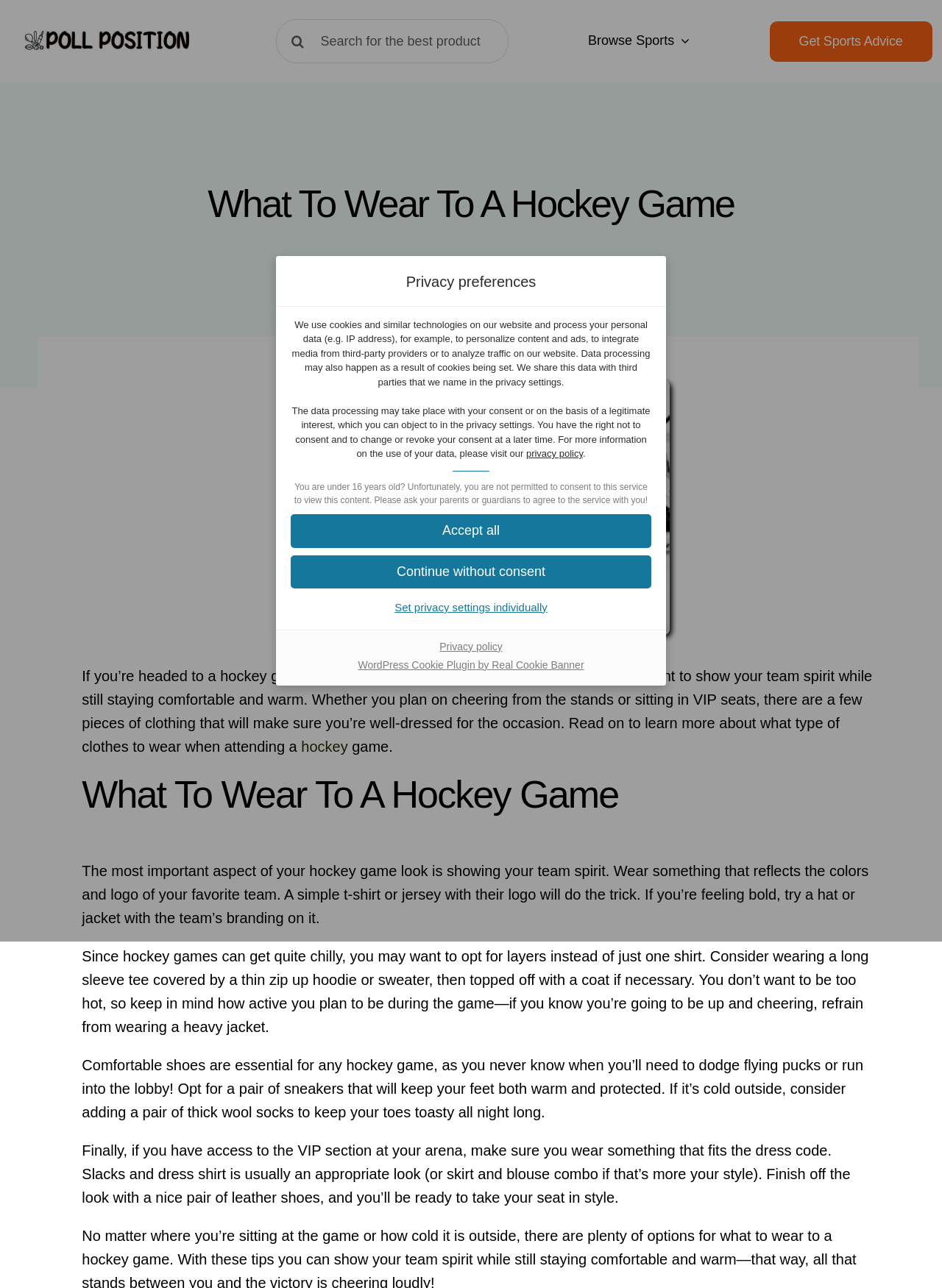Please determine the bounding box coordinates of the area that needs to be clicked to complete this task: 'Set privacy settings individually'. The coordinates must be four float numbers between 0 and 1, formatted as [left, top, right, bottom].

[0.309, 0.462, 0.691, 0.48]